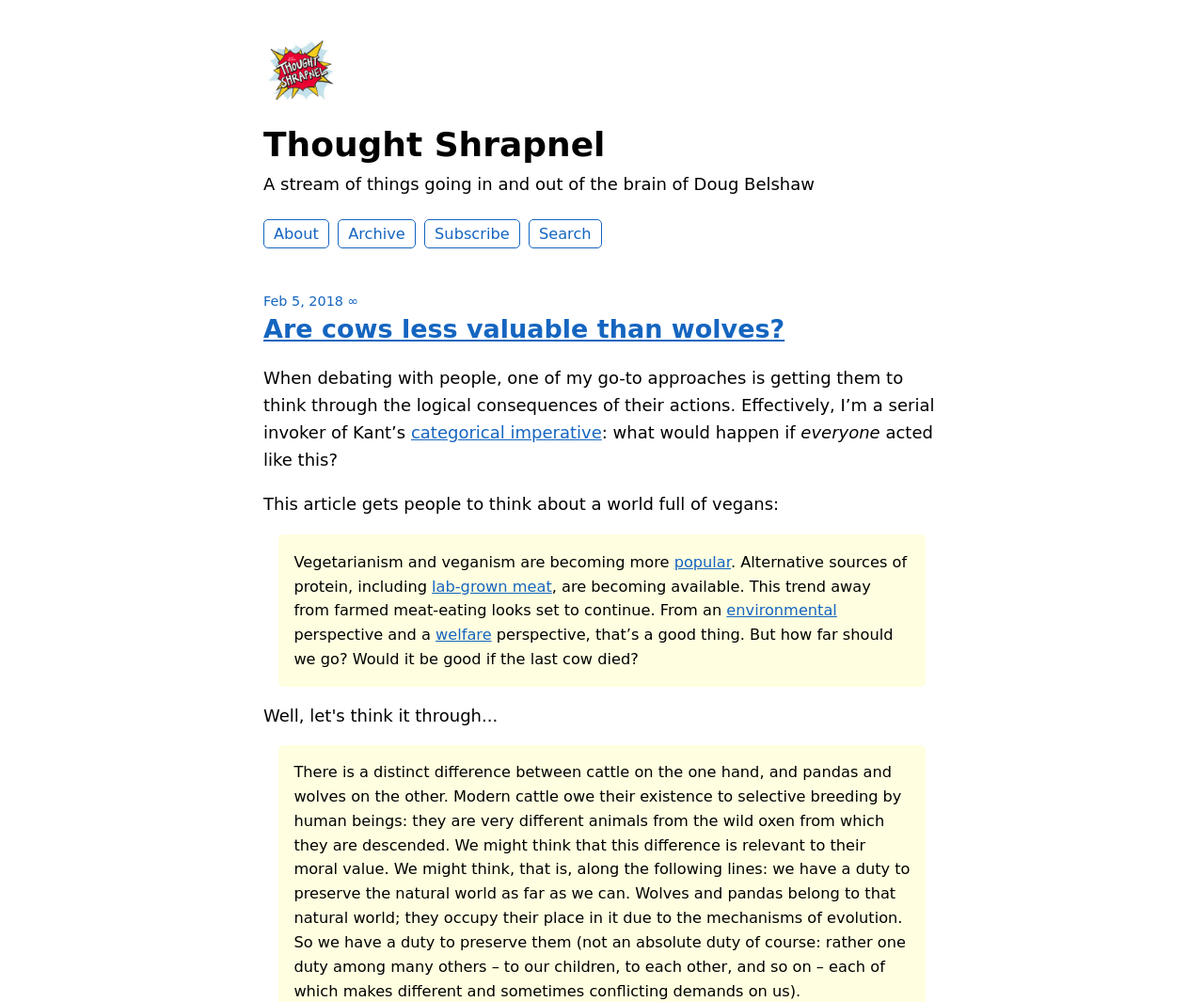Please determine the bounding box coordinates for the element that should be clicked to follow these instructions: "Search for something".

[0.439, 0.219, 0.5, 0.248]